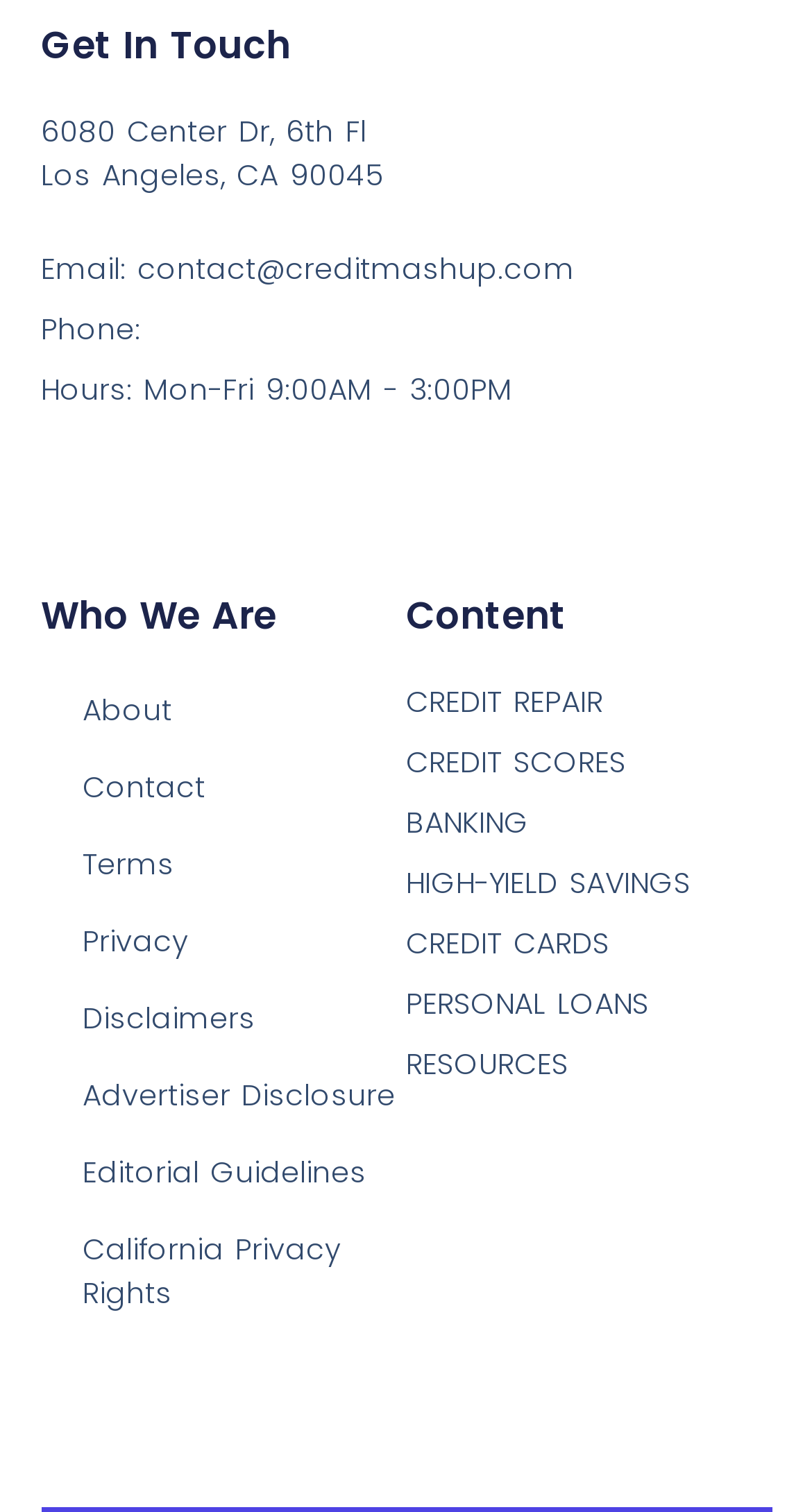Please locate the bounding box coordinates of the element that should be clicked to achieve the given instruction: "Visit the About page".

[0.101, 0.45, 0.5, 0.49]